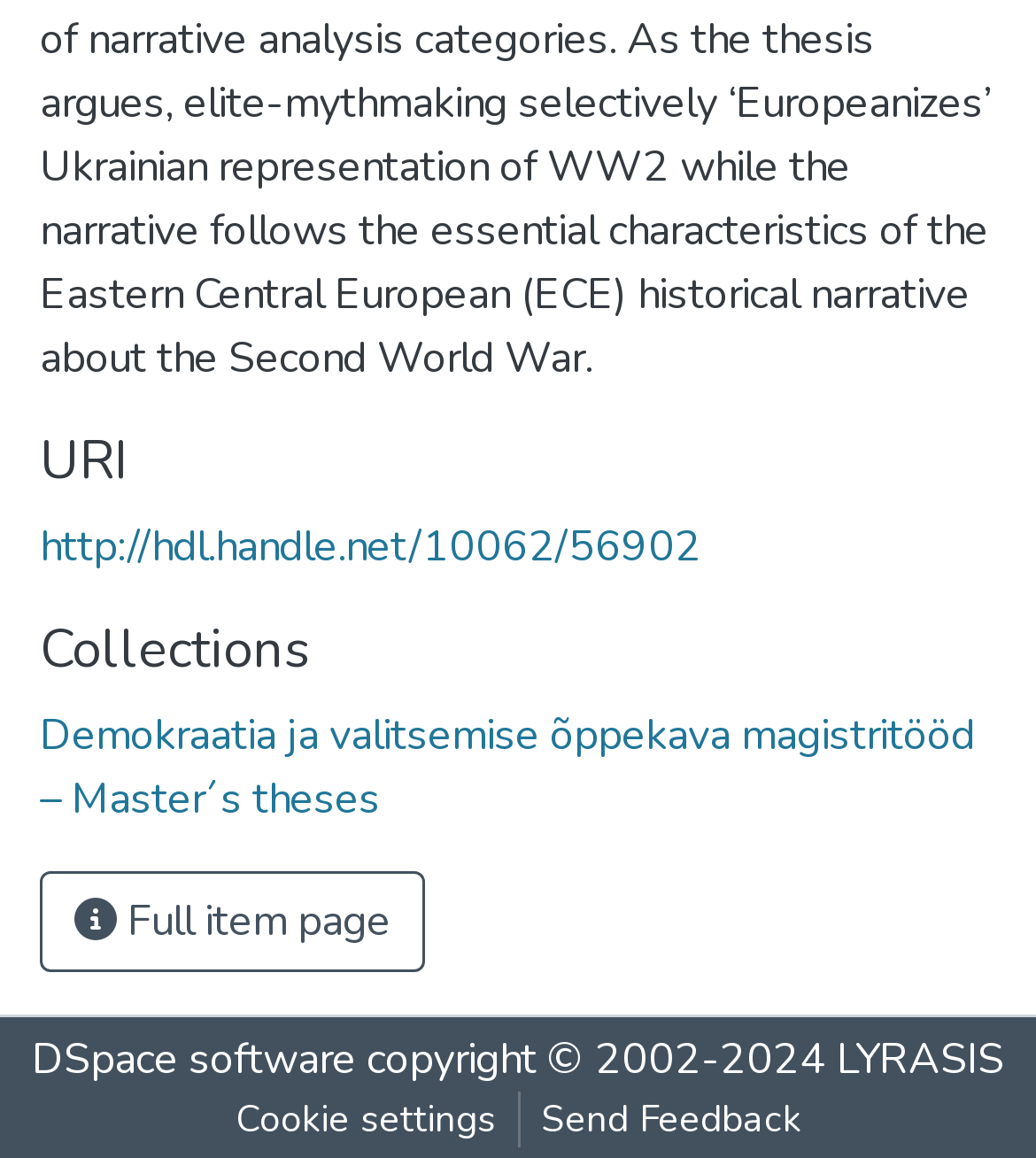Please analyze the image and provide a thorough answer to the question:
What is the copyright year range?

I found a StaticText element with the text 'copyright © 2002-2024' which indicates the copyright year range.